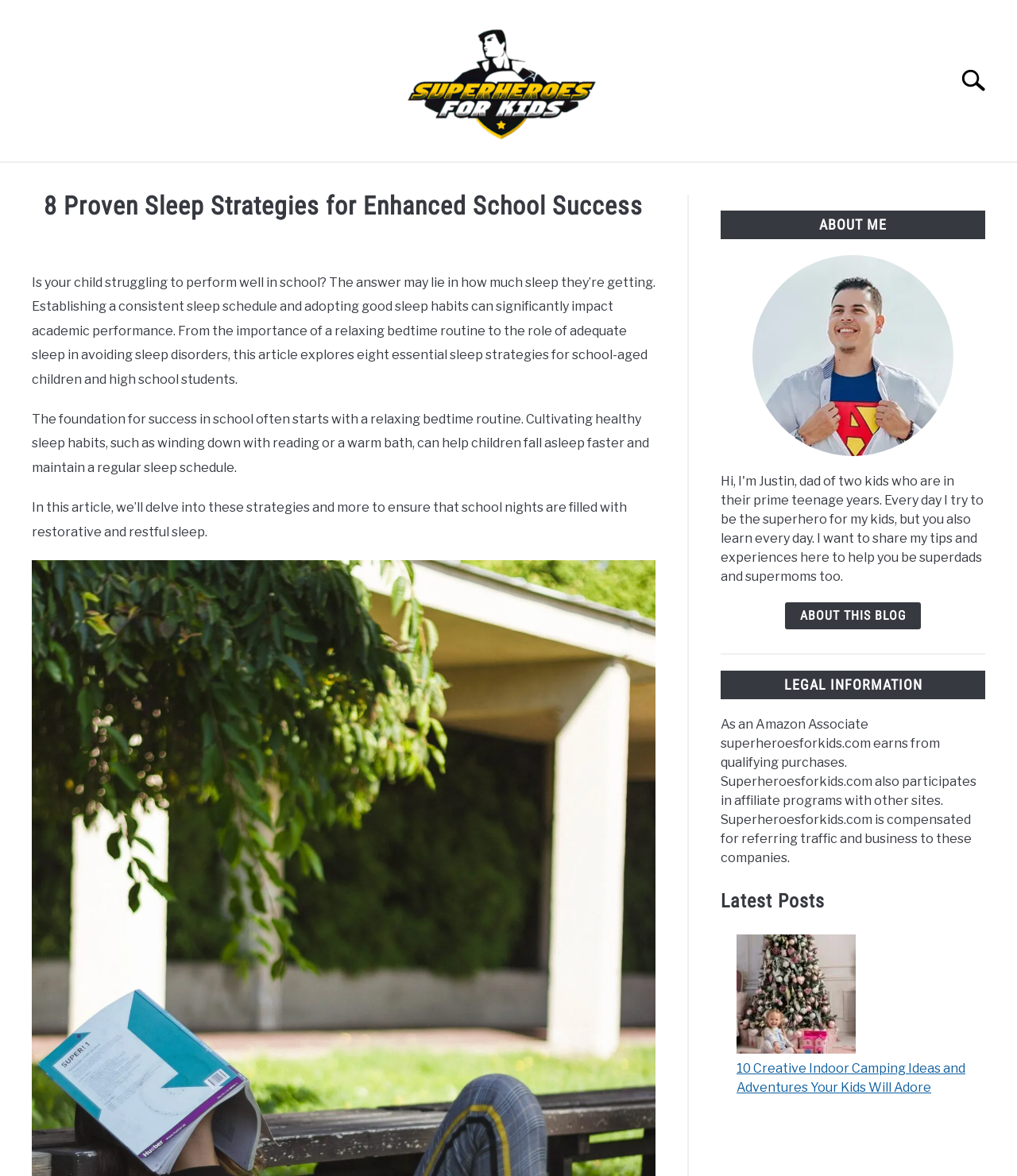What is the purpose of a relaxing bedtime routine?
Look at the image and answer the question using a single word or phrase.

Help children fall asleep faster